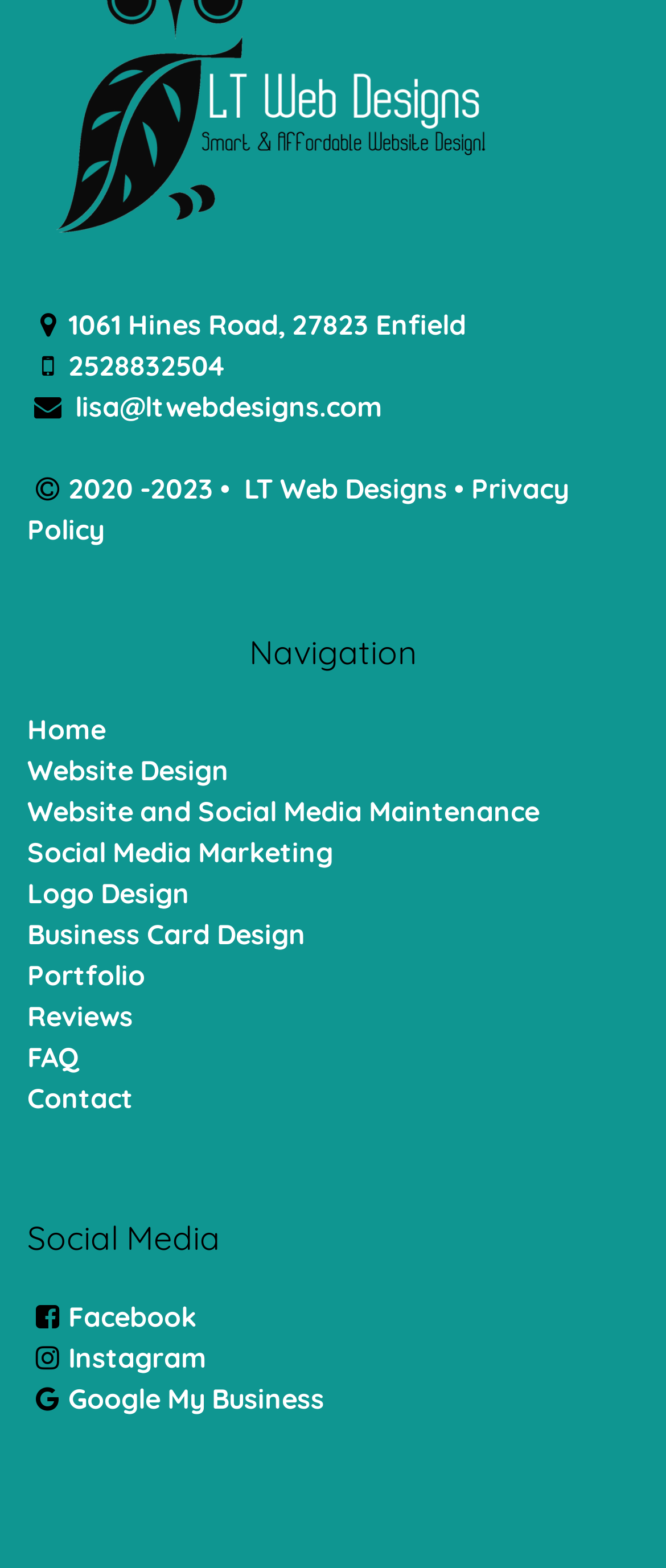Locate the bounding box of the UI element based on this description: "Website Design". Provide four float numbers between 0 and 1 as [left, top, right, bottom].

[0.041, 0.48, 0.344, 0.502]